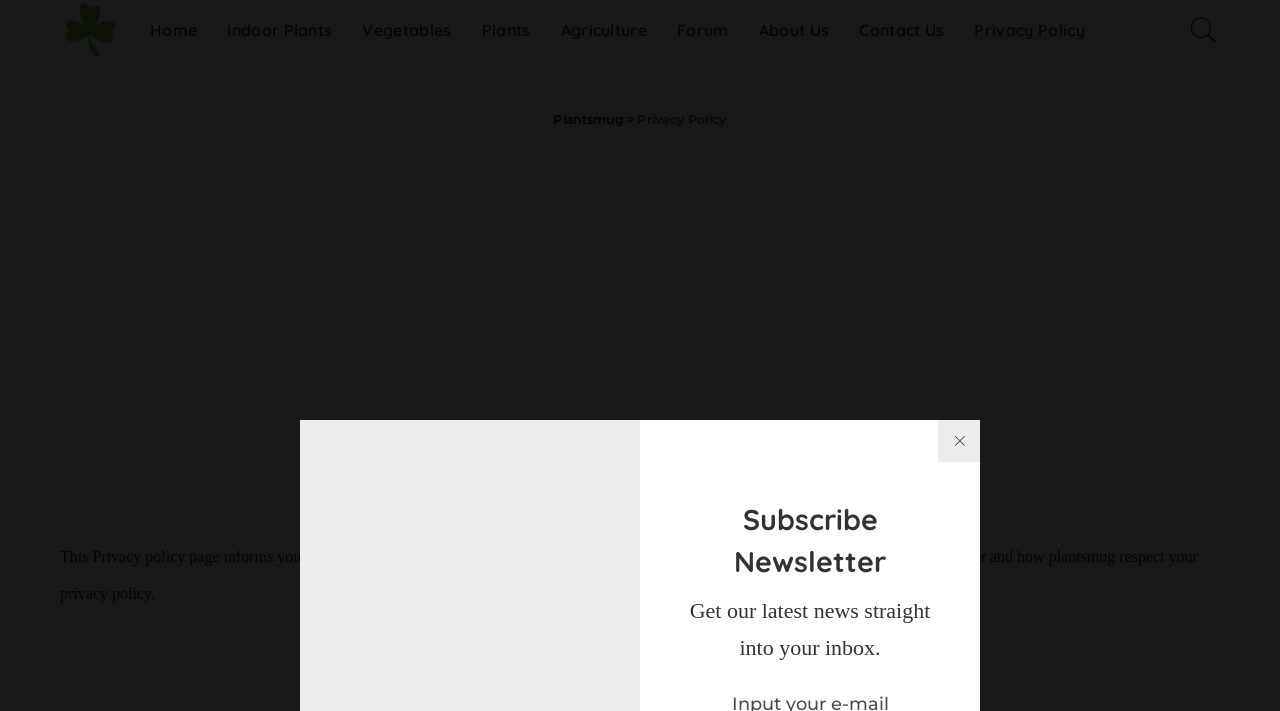Determine the bounding box coordinates of the clickable region to execute the instruction: "Subscribe to the newsletter". The coordinates should be four float numbers between 0 and 1, denoted as [left, top, right, bottom].

[0.523, 0.702, 0.742, 0.819]